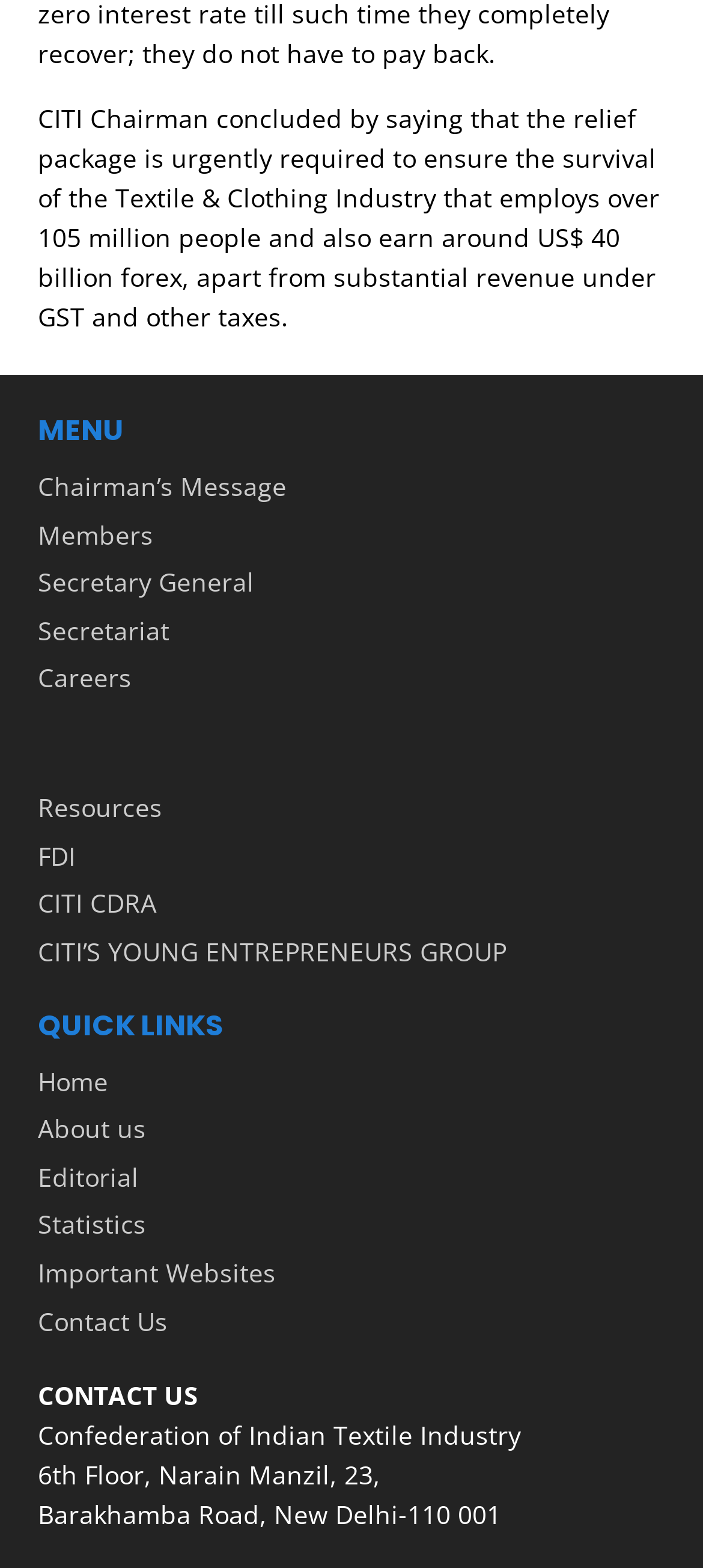Determine the coordinates of the bounding box that should be clicked to complete the instruction: "Click on Chairman’s Message". The coordinates should be represented by four float numbers between 0 and 1: [left, top, right, bottom].

[0.054, 0.299, 0.408, 0.321]